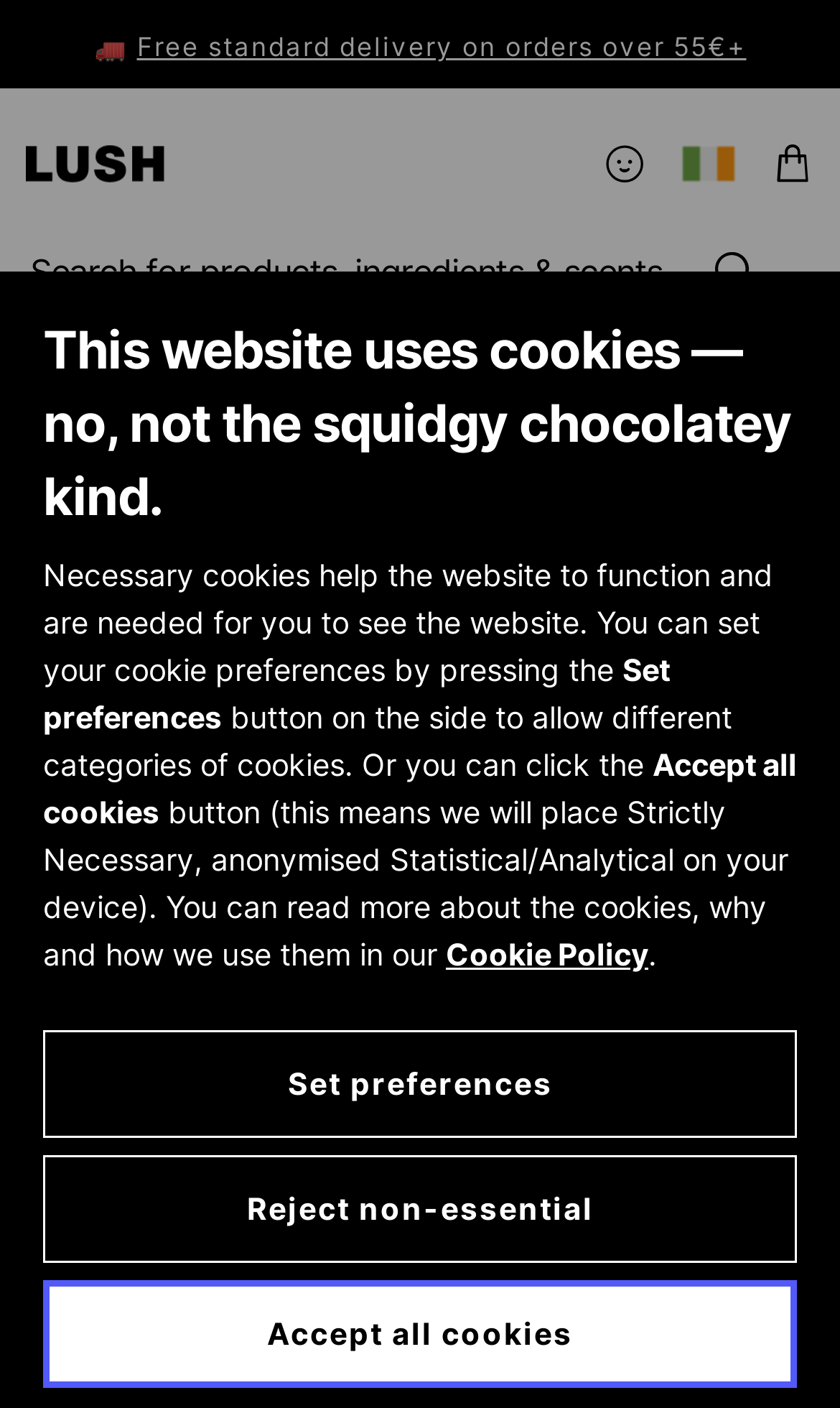Using the description: "Skip to content", determine the UI element's bounding box coordinates. Ensure the coordinates are in the format of four float numbers between 0 and 1, i.e., [left, top, right, bottom].

[0.34, 0.014, 0.66, 0.063]